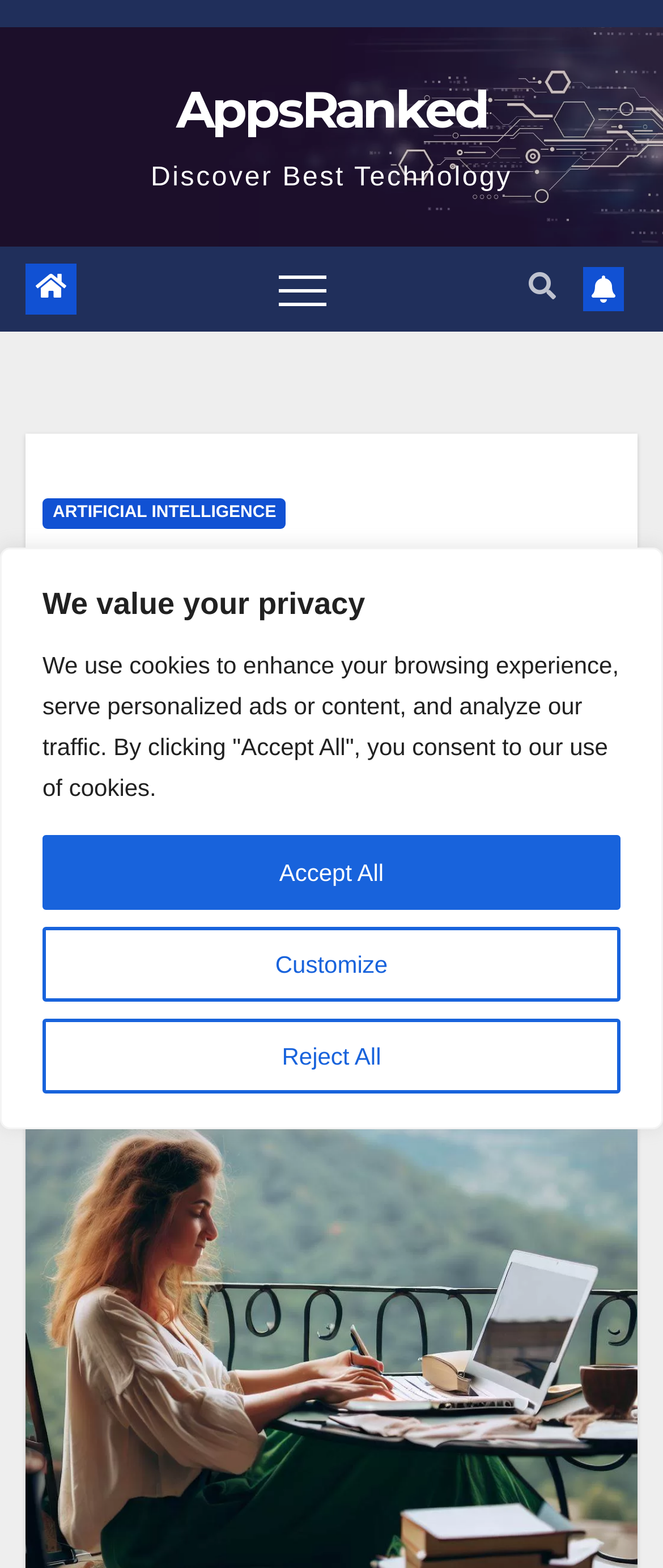Find the bounding box coordinates of the clickable area required to complete the following action: "View the AR Team link".

[0.314, 0.524, 0.476, 0.543]